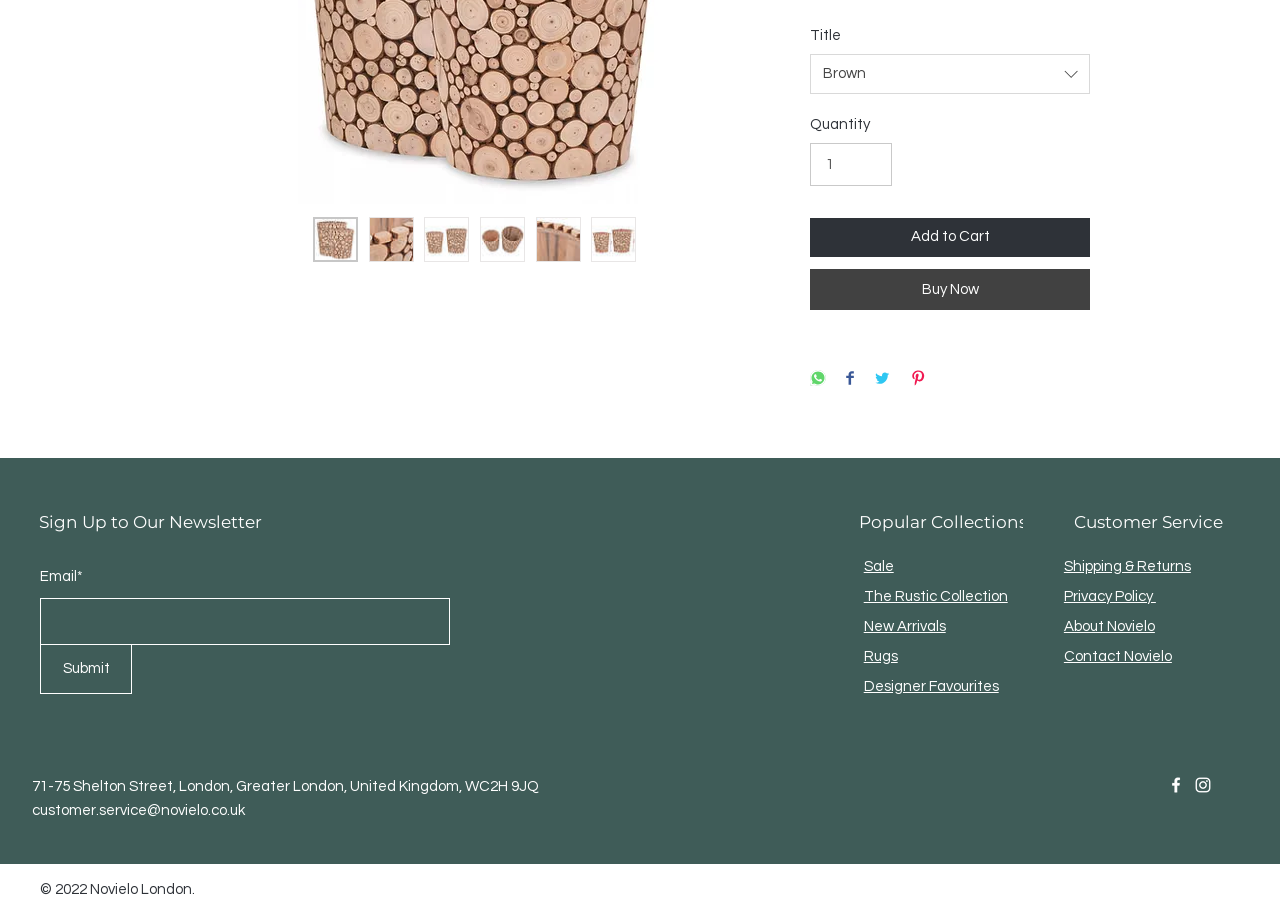Locate the UI element described by Submit and provide its bounding box coordinates. Use the format (top-left x, top-left y, bottom-right x, bottom-right y) with all values as floating point numbers between 0 and 1.

[0.031, 0.718, 0.103, 0.773]